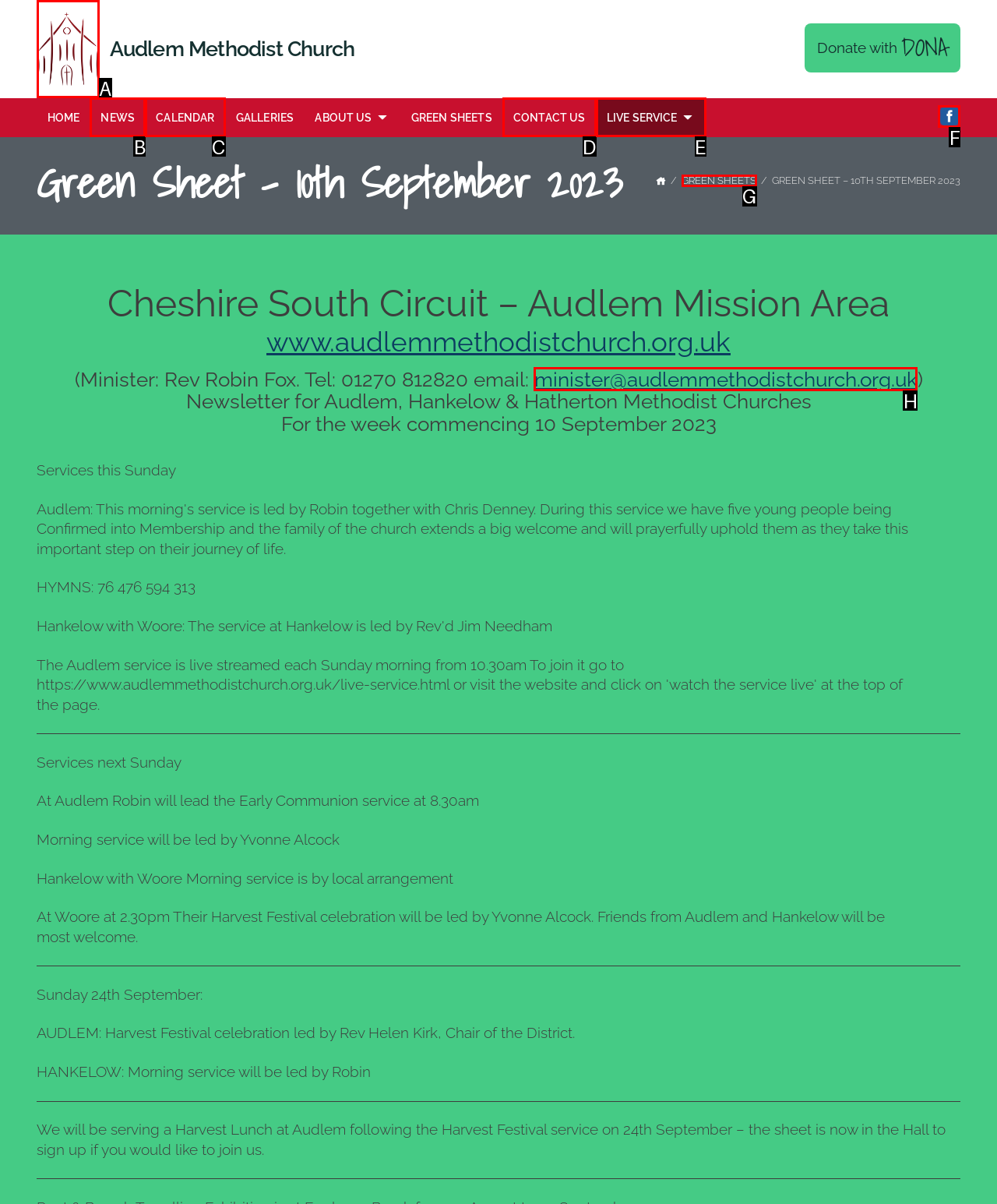Which lettered option should be clicked to achieve the task: Visit the Facebook page? Choose from the given choices.

F